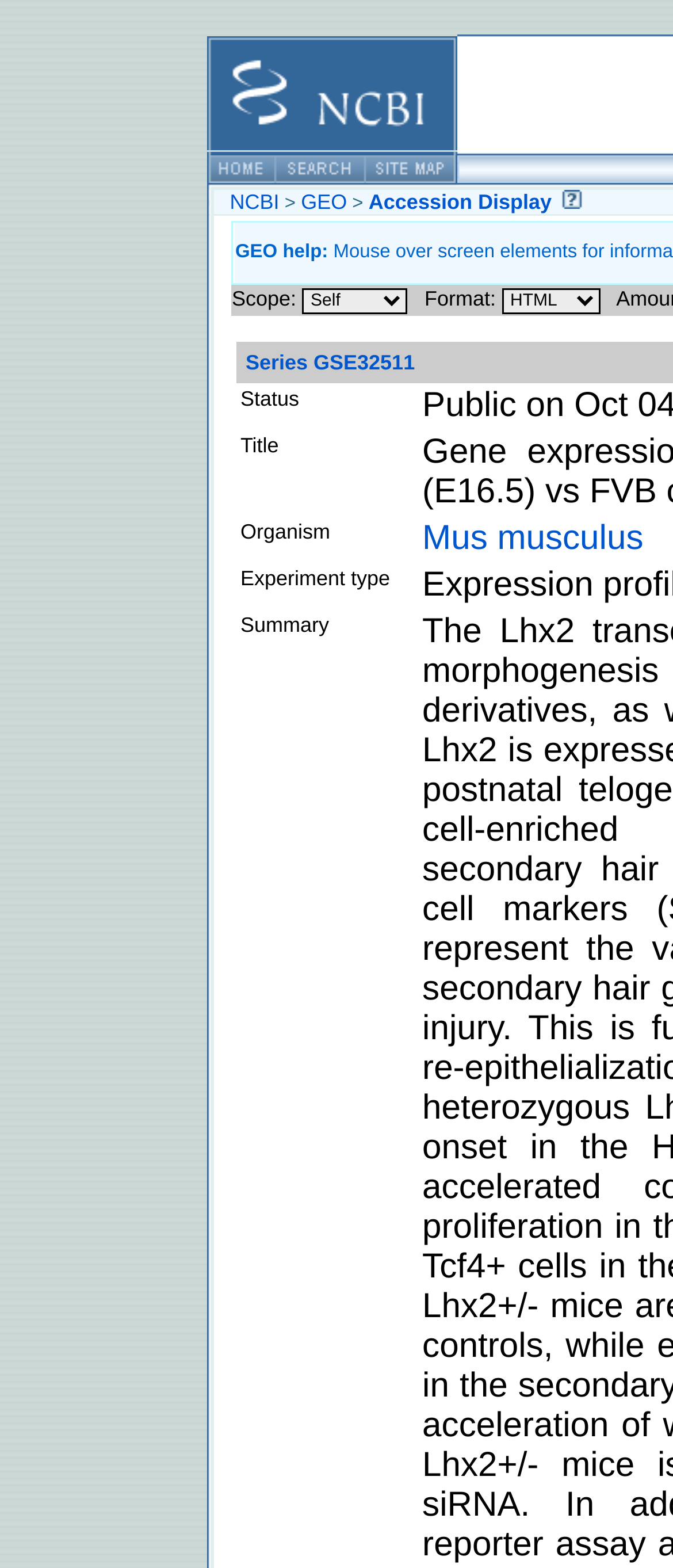Please give a one-word or short phrase response to the following question: 
What are the two options for the 'Scope' combobox?

Not available